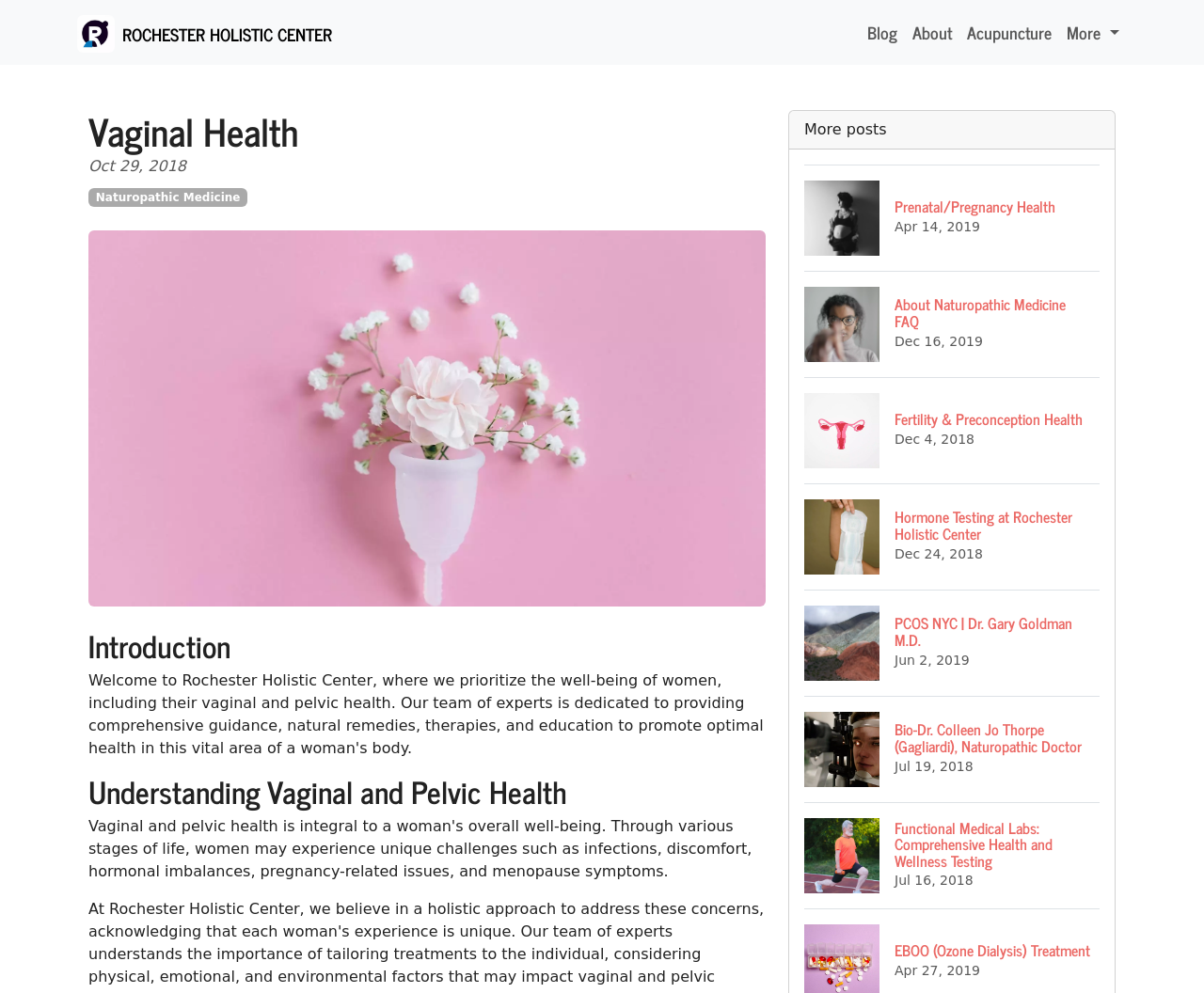Provide the bounding box coordinates of the section that needs to be clicked to accomplish the following instruction: "Read the post about Prenatal/Pregnancy Health."

[0.668, 0.166, 0.913, 0.273]